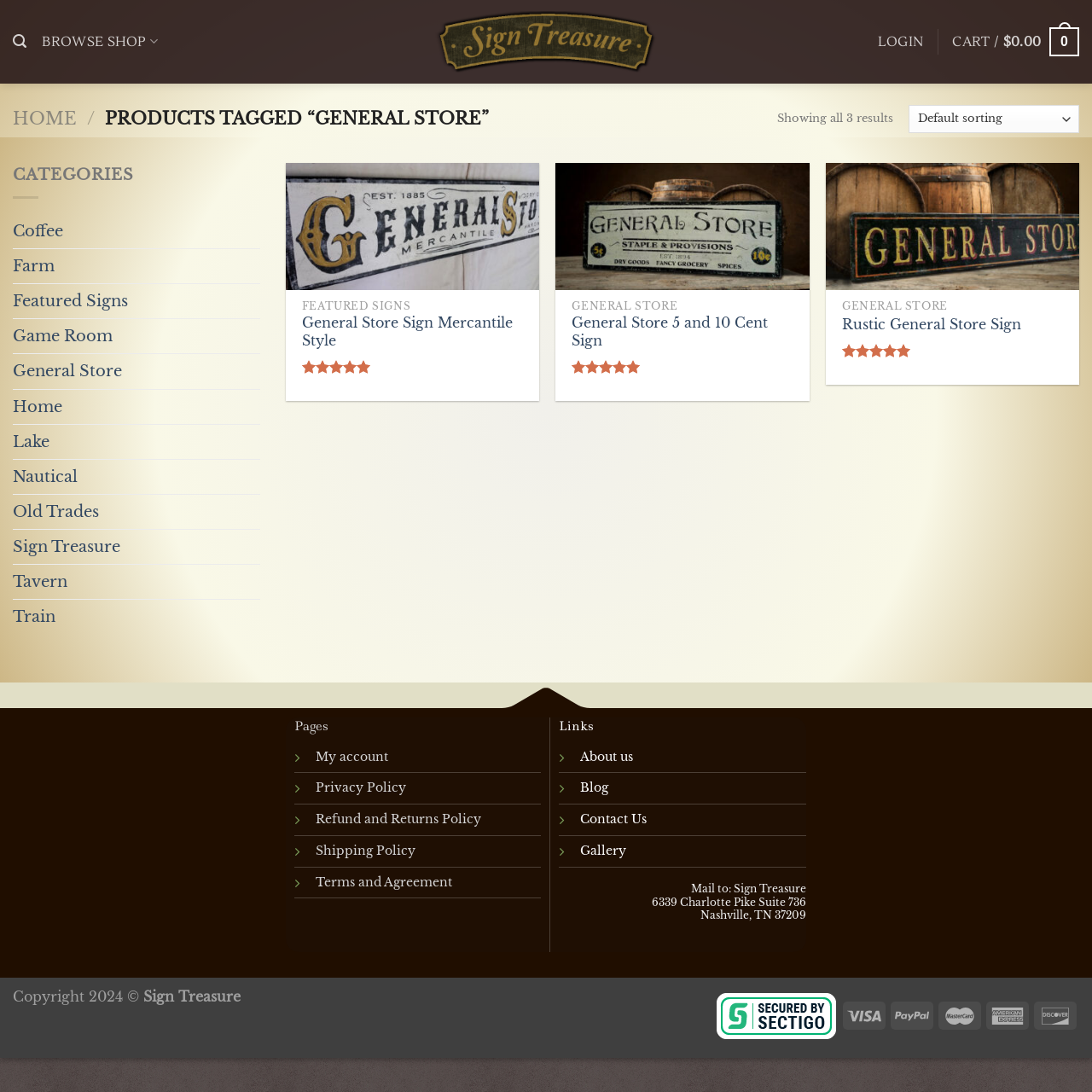Locate the bounding box coordinates of the clickable element to fulfill the following instruction: "Login to the account". Provide the coordinates as four float numbers between 0 and 1 in the format [left, top, right, bottom].

[0.804, 0.024, 0.846, 0.052]